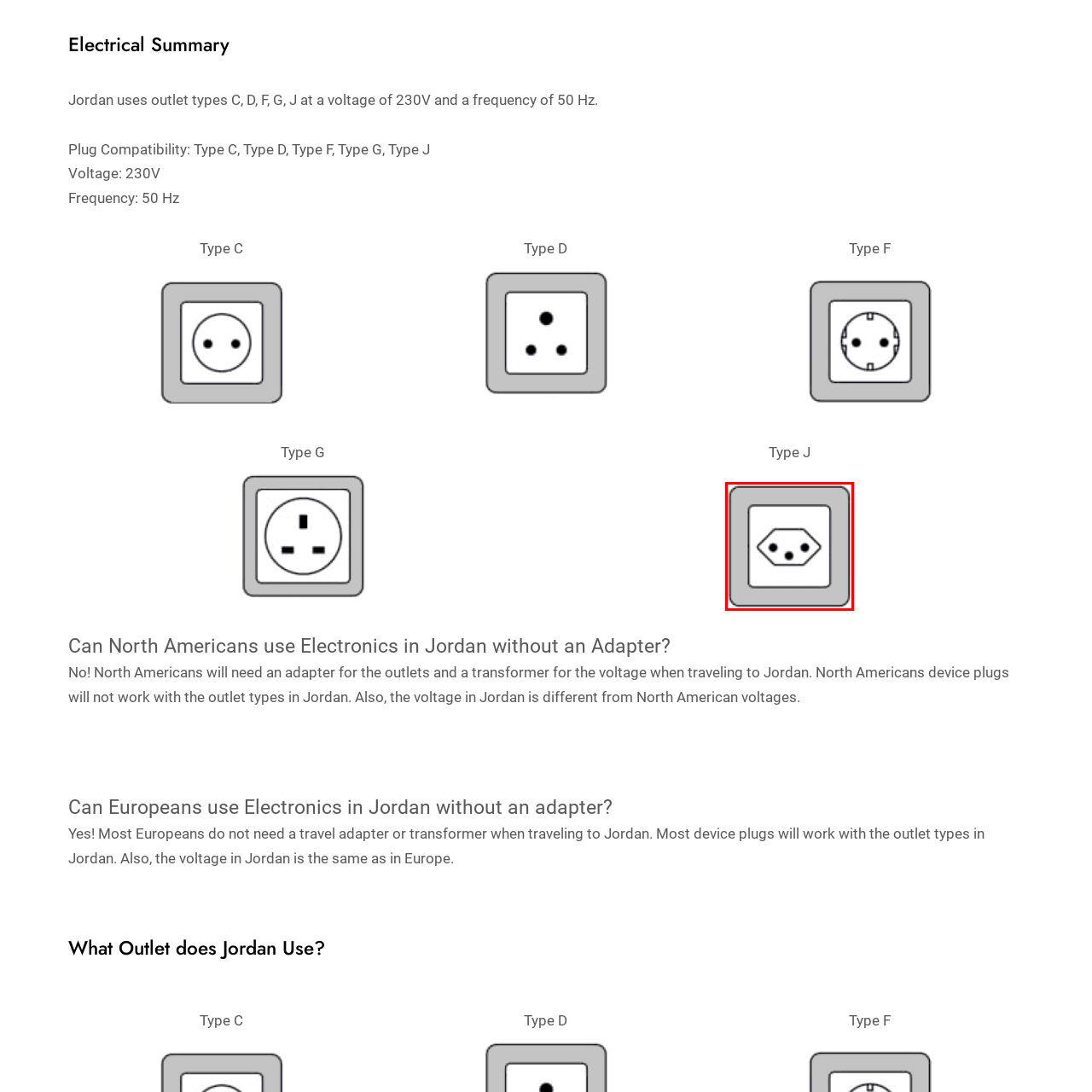How many sockets does the outlet have?
Assess the image contained within the red bounding box and give a detailed answer based on the visual elements present in the image.

The caption describes the outlet as having a distinctive design with two round sockets and one additional grounded pin, arranged in a triangular formation, indicating that it has two sockets.